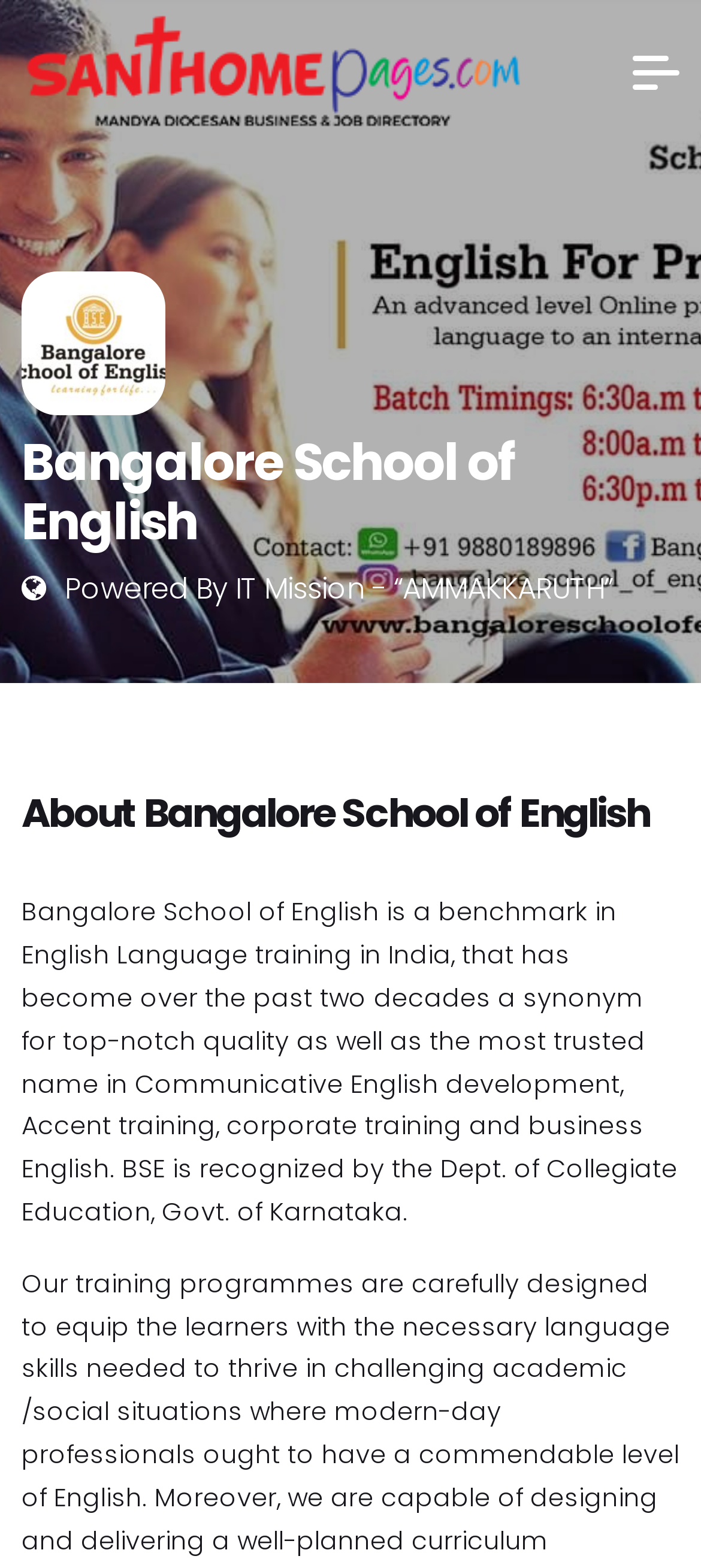Deliver a detailed narrative of the webpage's visual and textual elements.

The webpage is about Bangalore School of English, a prominent institution in India for English language training. At the top left corner, there is a link to SanthomePages.com, accompanied by an image with the same name. On the top right corner, there is a button without a label, which controls the mobile navigation.

Below the link and image, the main heading "Bangalore School of English" is prominently displayed. Further down, a static text "Powered By IT Mission - “AMMAKKARUTH”" is situated, followed by a subheading "About Bangalore School of English".

The main content of the webpage is a paragraph of text that describes Bangalore School of English as a benchmark in English language training in India, known for its top-notch quality and trusted name in Communicative English development, Accent training, corporate training, and business English. The text also mentions that the institution is recognized by the Dept. of Collegiate Education, Govt. of Karnataka.